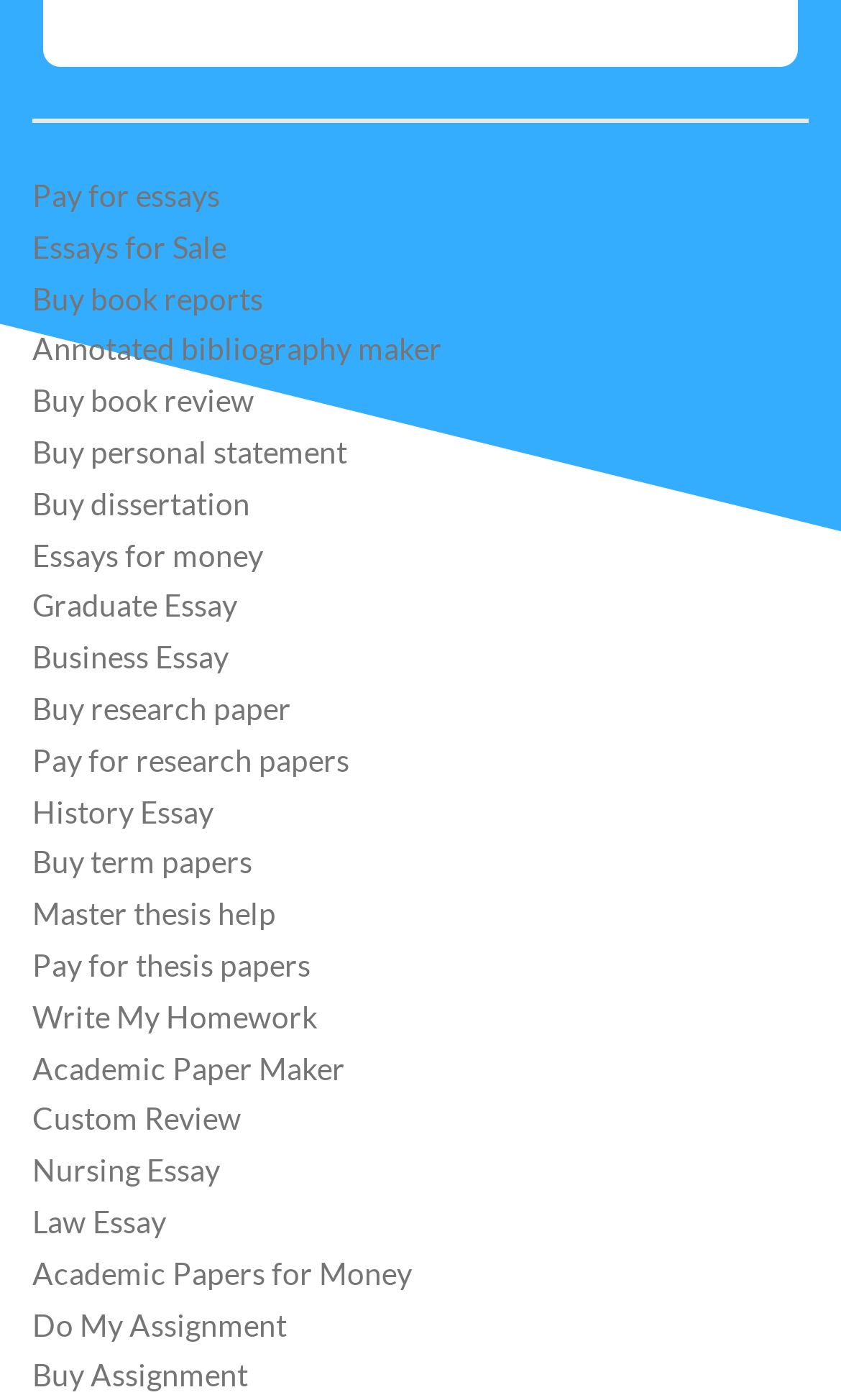Please indicate the bounding box coordinates for the clickable area to complete the following task: "Go to 'Write My Homework'". The coordinates should be specified as four float numbers between 0 and 1, i.e., [left, top, right, bottom].

[0.038, 0.713, 0.377, 0.742]